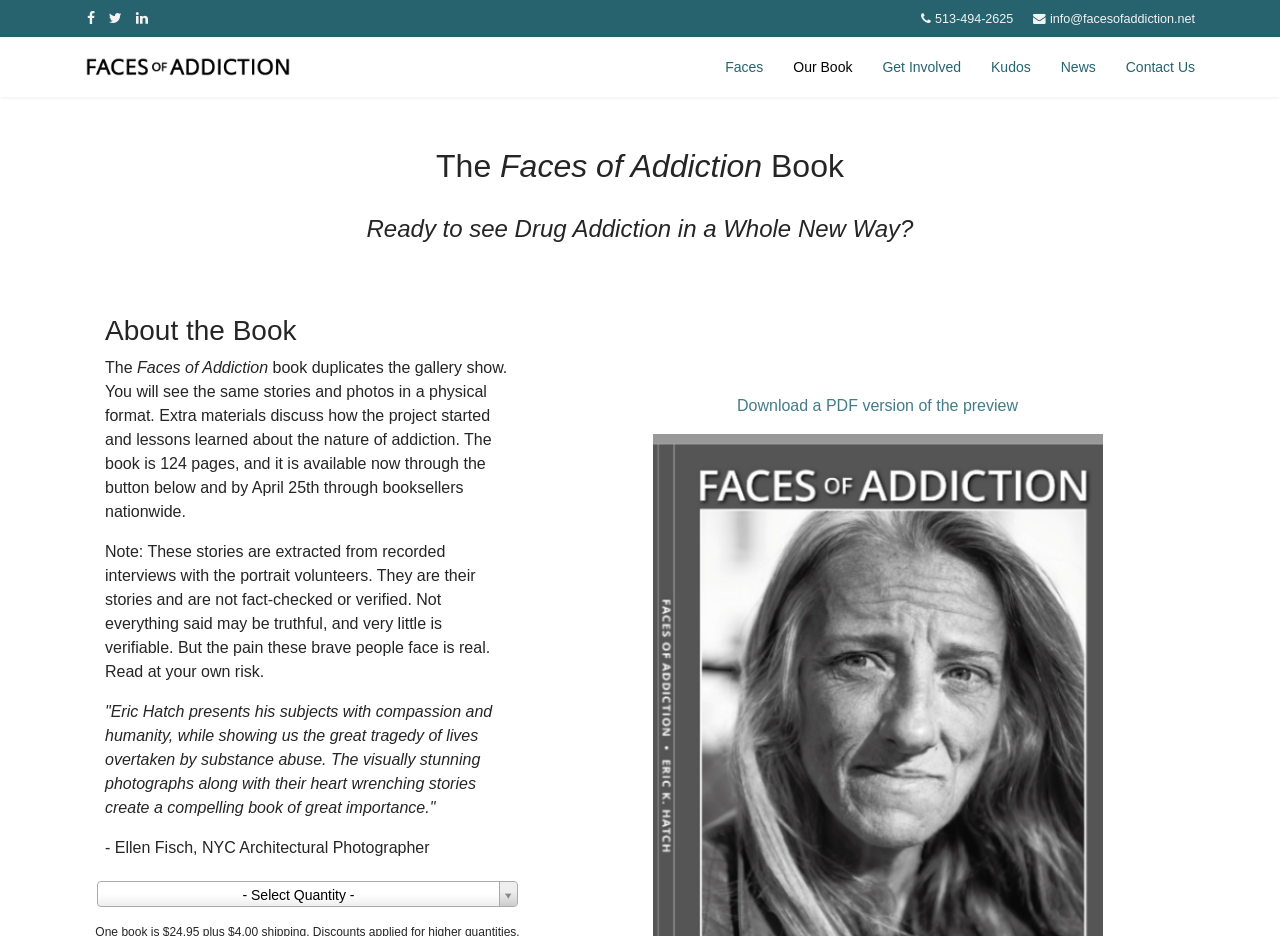Please identify the bounding box coordinates of the element that needs to be clicked to execute the following command: "Select quantity for the book". Provide the bounding box using four float numbers between 0 and 1, formatted as [left, top, right, bottom].

[0.076, 0.941, 0.405, 0.969]